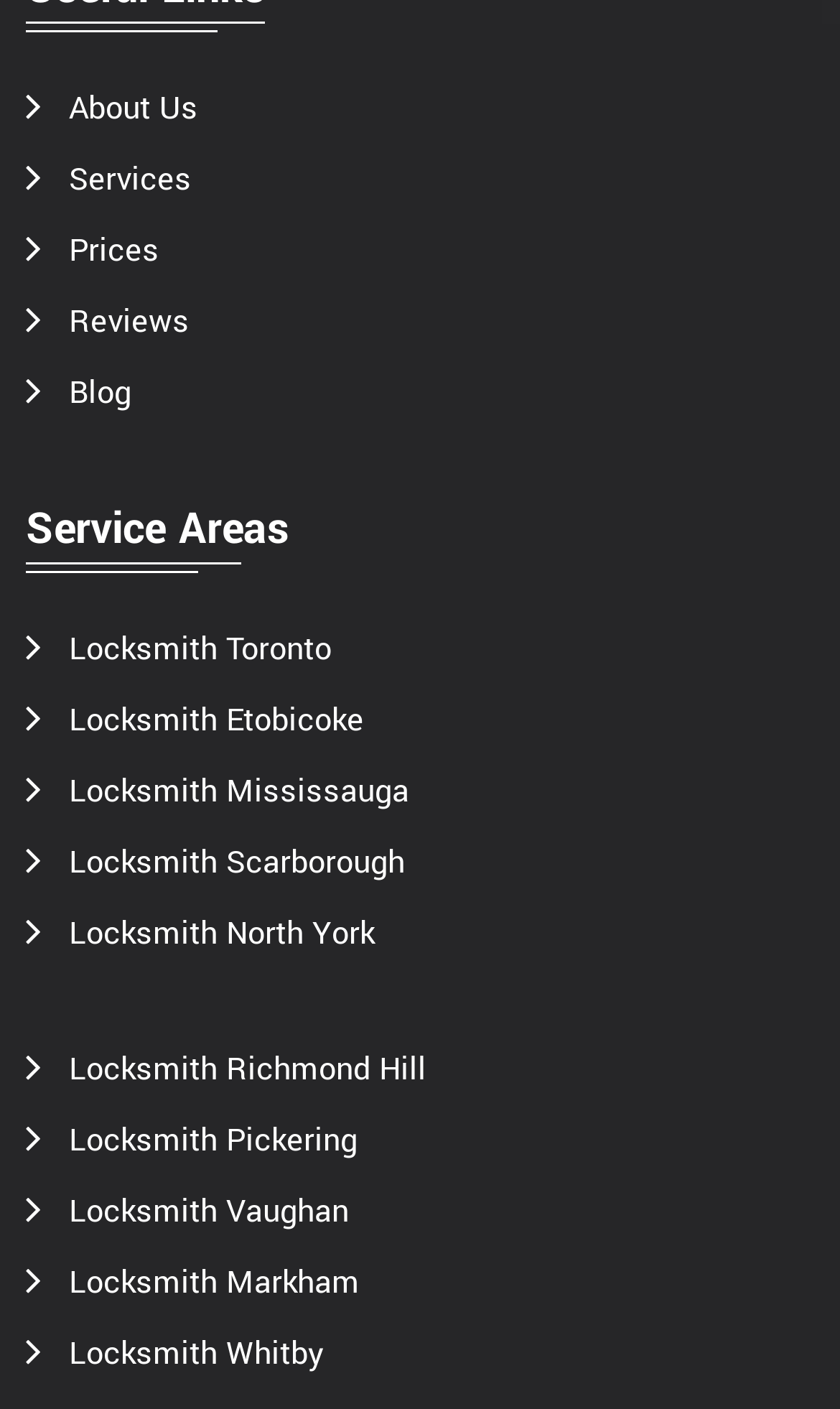What type of content is available in the 'Blog' section?
Refer to the image and provide a one-word or short phrase answer.

Articles or posts